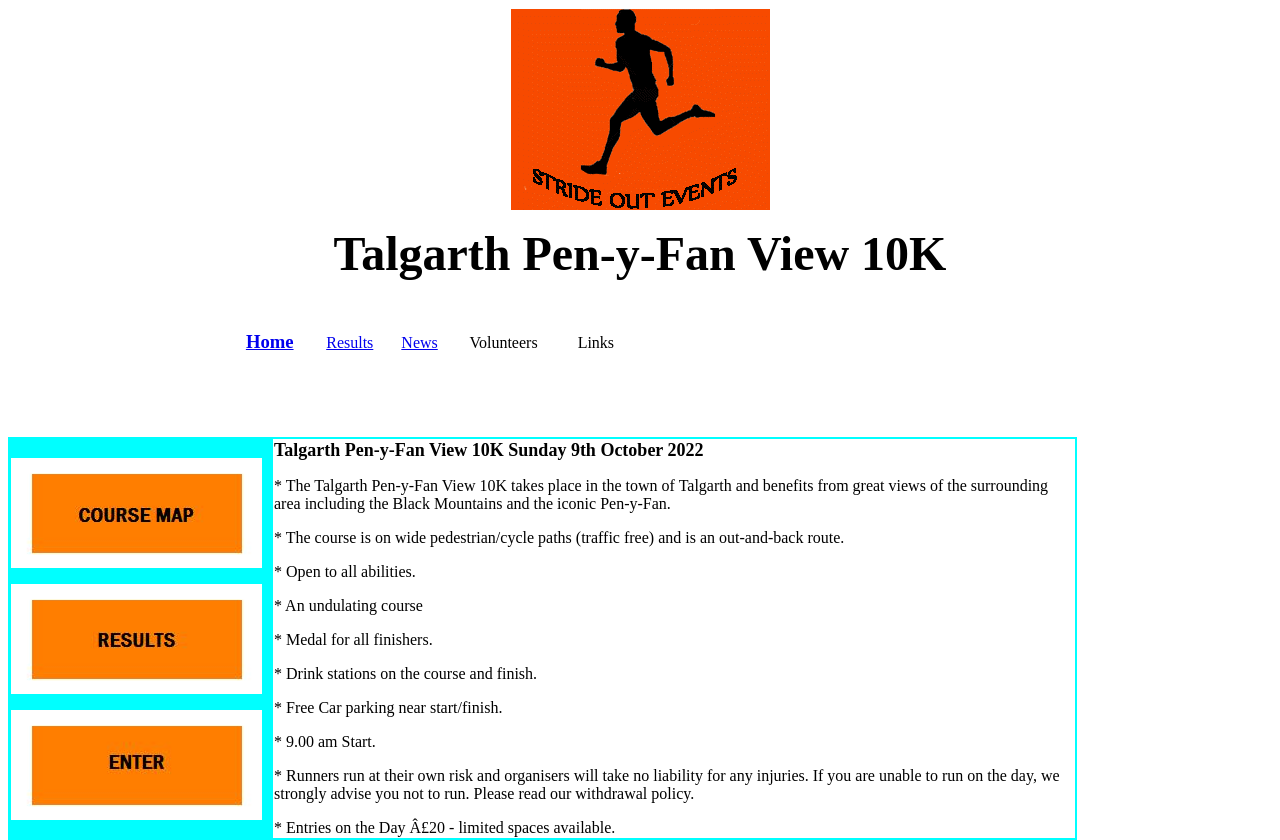What is the type of path used for the course?
Answer the question with a single word or phrase, referring to the image.

pedestrian/cycle paths